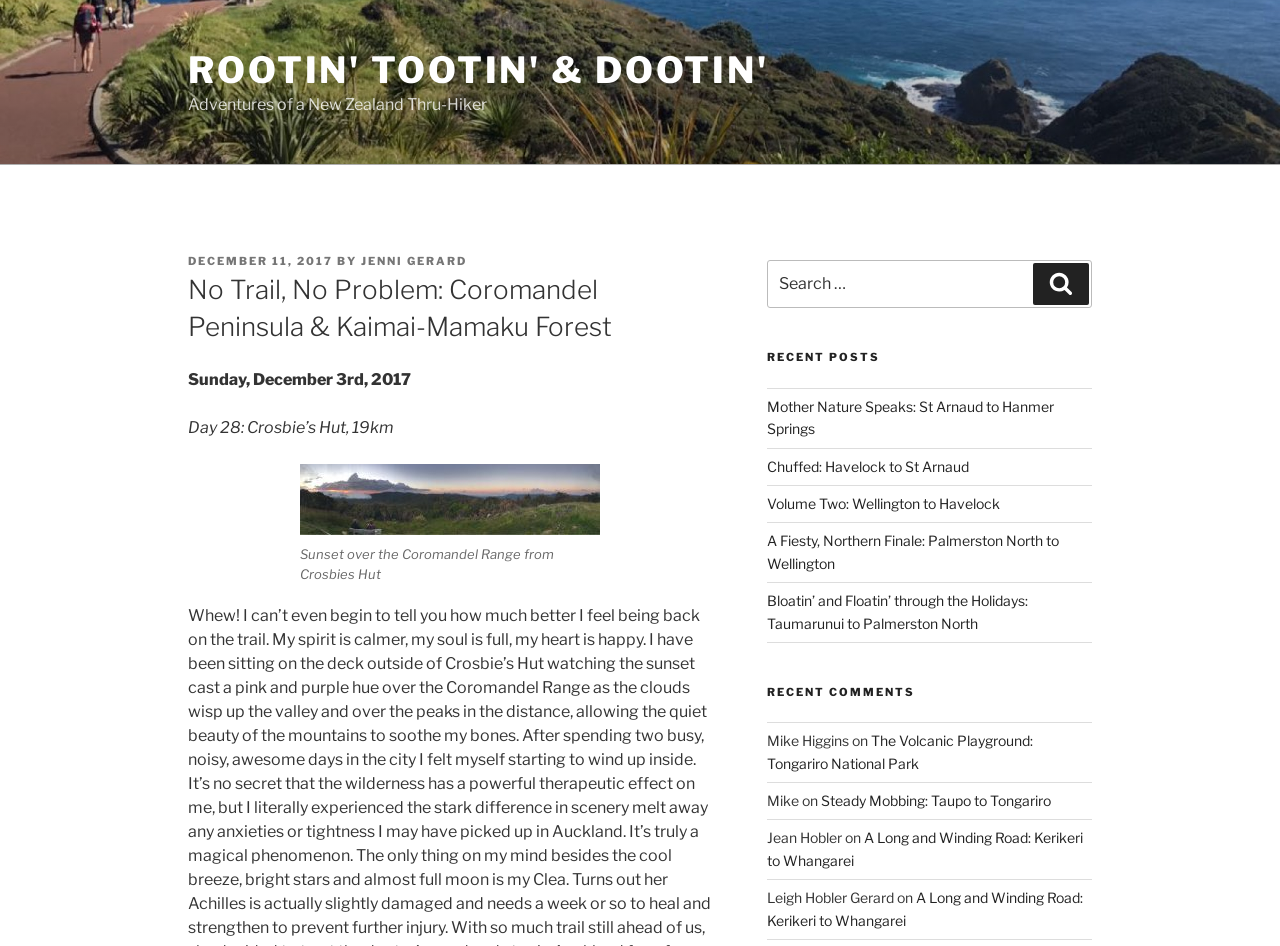Who is the author of the blog post?
Answer the question with a detailed explanation, including all necessary information.

The author of the blog post can be found in the link element with the text 'Jenni Gerard' which is located below the 'POSTED ON' text.